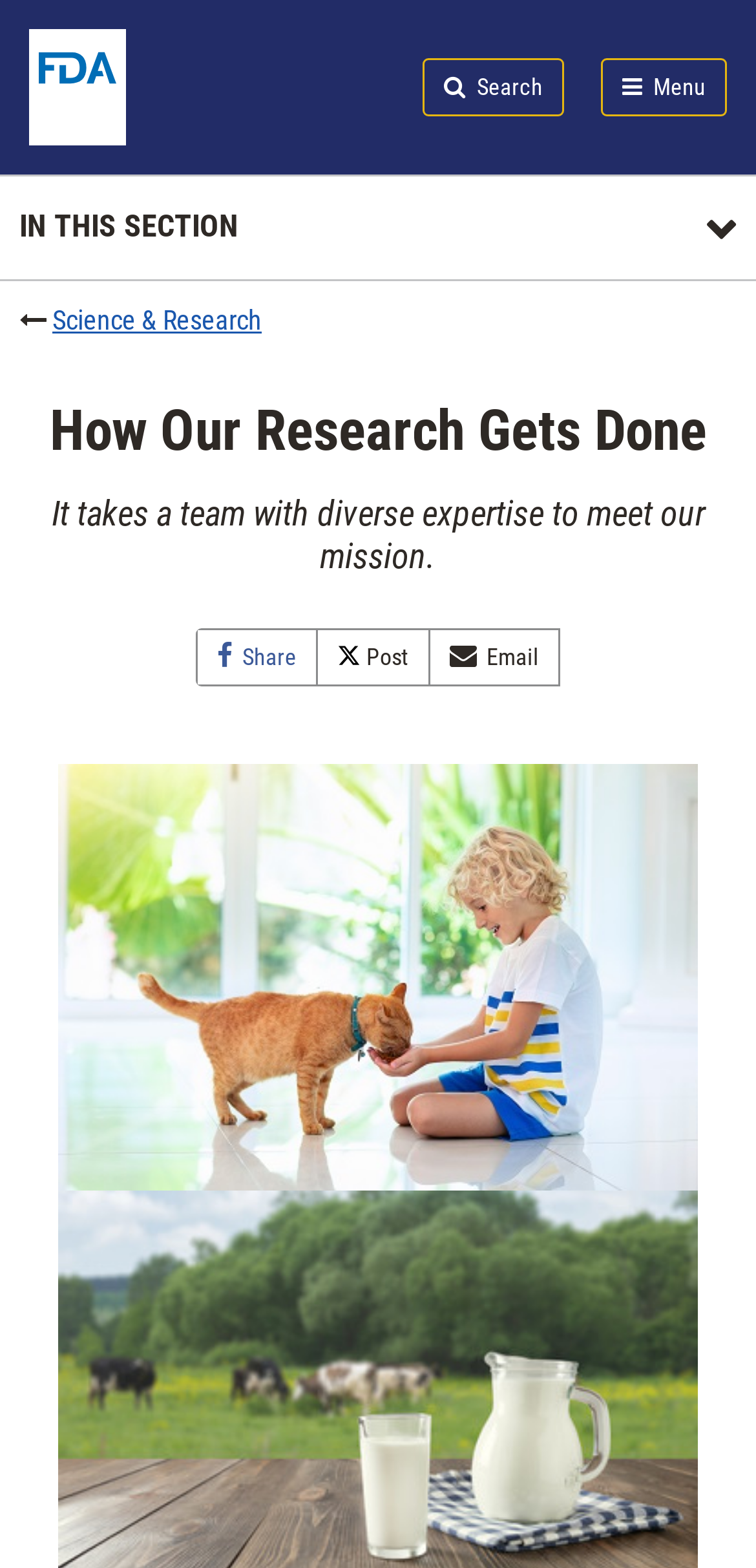Please examine the image and answer the question with a detailed explanation:
What is the image description in the 'How Our Research Gets Done' section?

I found an image element in the 'How Our Research Gets Done' section and its description is 'A boy feeds a cat by hand'.